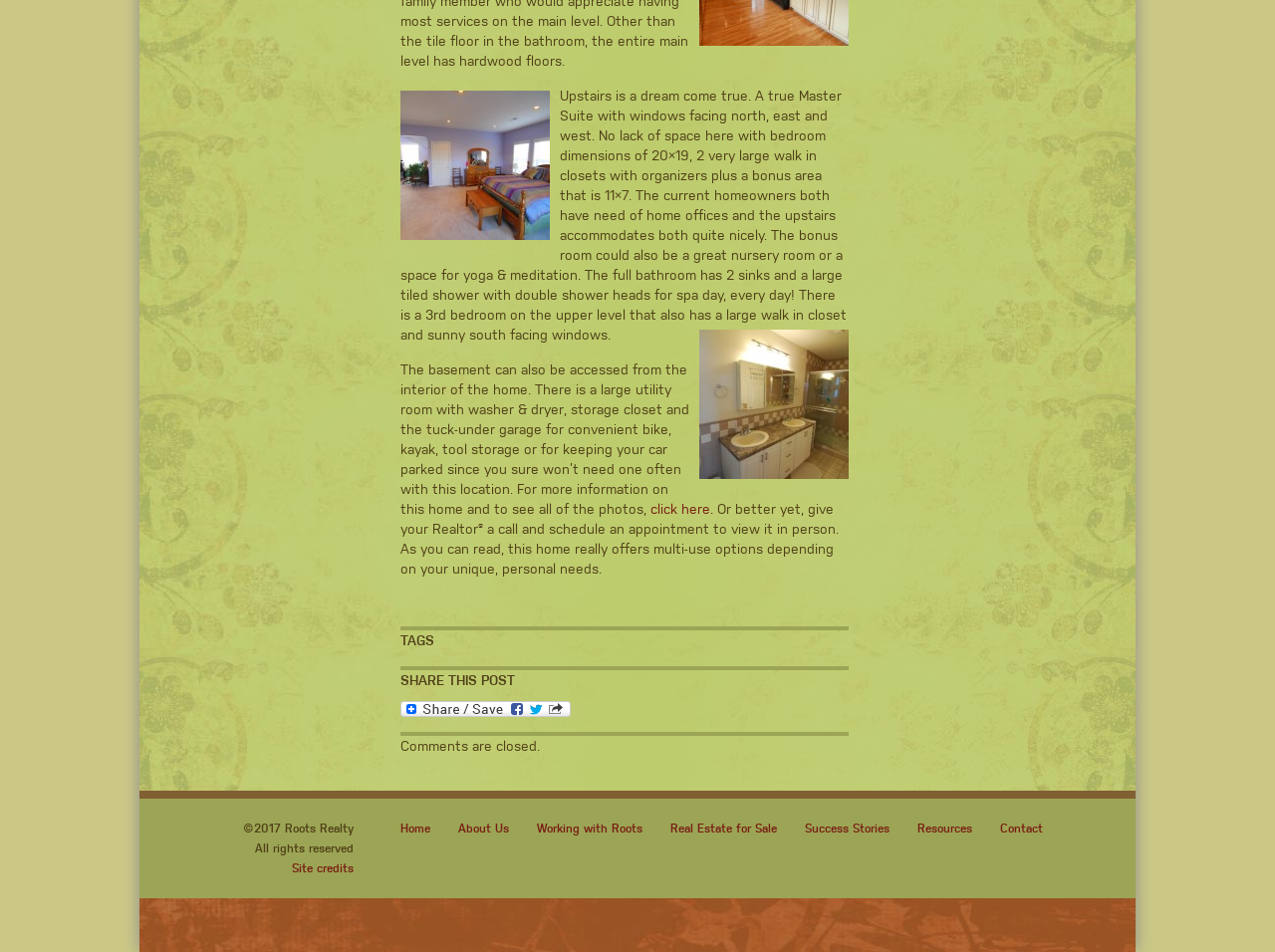Identify the bounding box coordinates of the region I need to click to complete this instruction: "Go to the home page".

[0.314, 0.863, 0.338, 0.878]